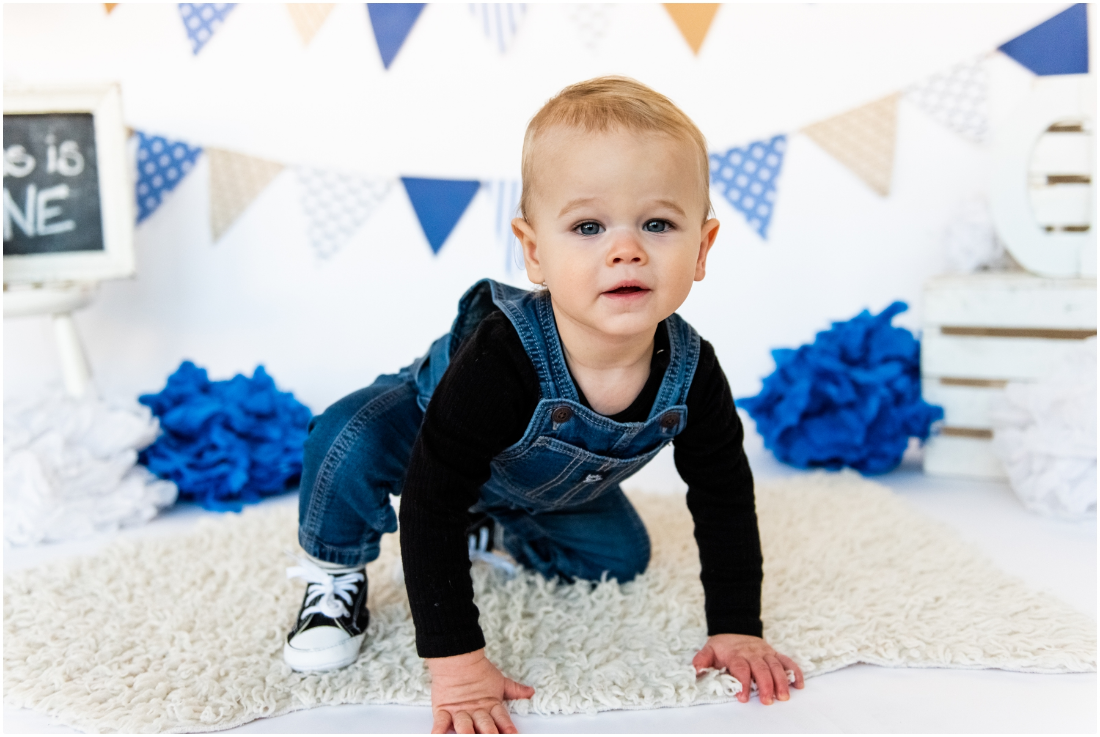What is the color of the rug?
Using the image as a reference, answer the question with a short word or phrase.

White